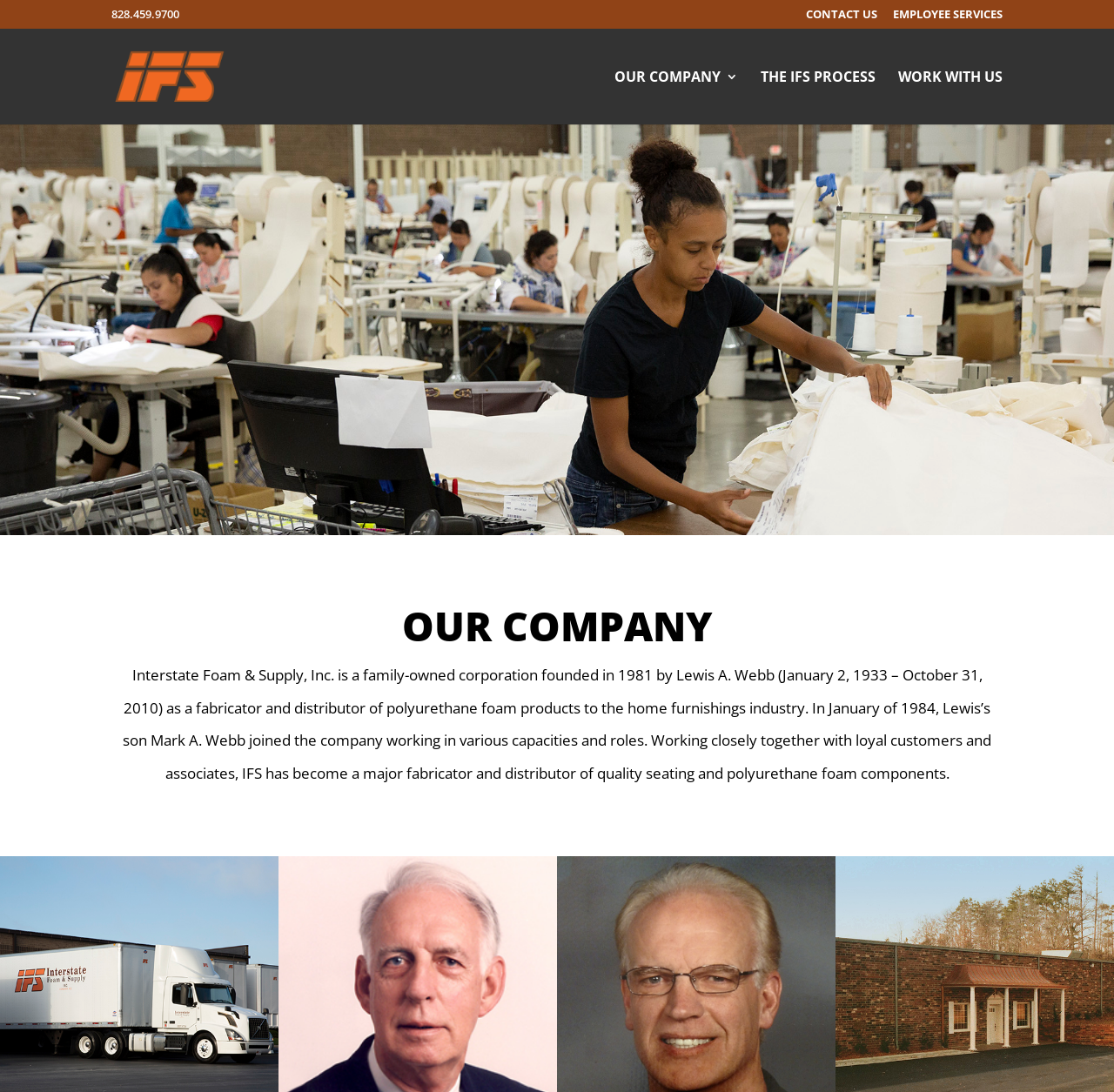Deliver a detailed narrative of the webpage's visual and textual elements.

The webpage is about Interstate Foam and Supply, a family-owned corporation founded in 1981. At the top left of the page, there is a phone number "828.459.9700" and a company logo image with the text "Interstate Foam and Supply" next to it. Below the logo, there are three main navigation links: "CONTACT US", "EMPLOYEE SERVICES", and the company name "Interstate Foam and Supply" which links to the homepage.

On the top right side of the page, there are four more navigation links: "OUR COMPANY", "THE IFS PROCESS", "WORK WITH US", and another "OUR COMPANY" link. The main content of the page is divided into sections, with a heading "OUR COMPANY" at the top. Below the heading, there is a paragraph of text that describes the company's history, founding, and growth. The text mentions the founder Lewis A. Webb and his son Mark A. Webb, who joined the company in 1984. The company's evolution and success are attributed to its close relationships with customers and associates.